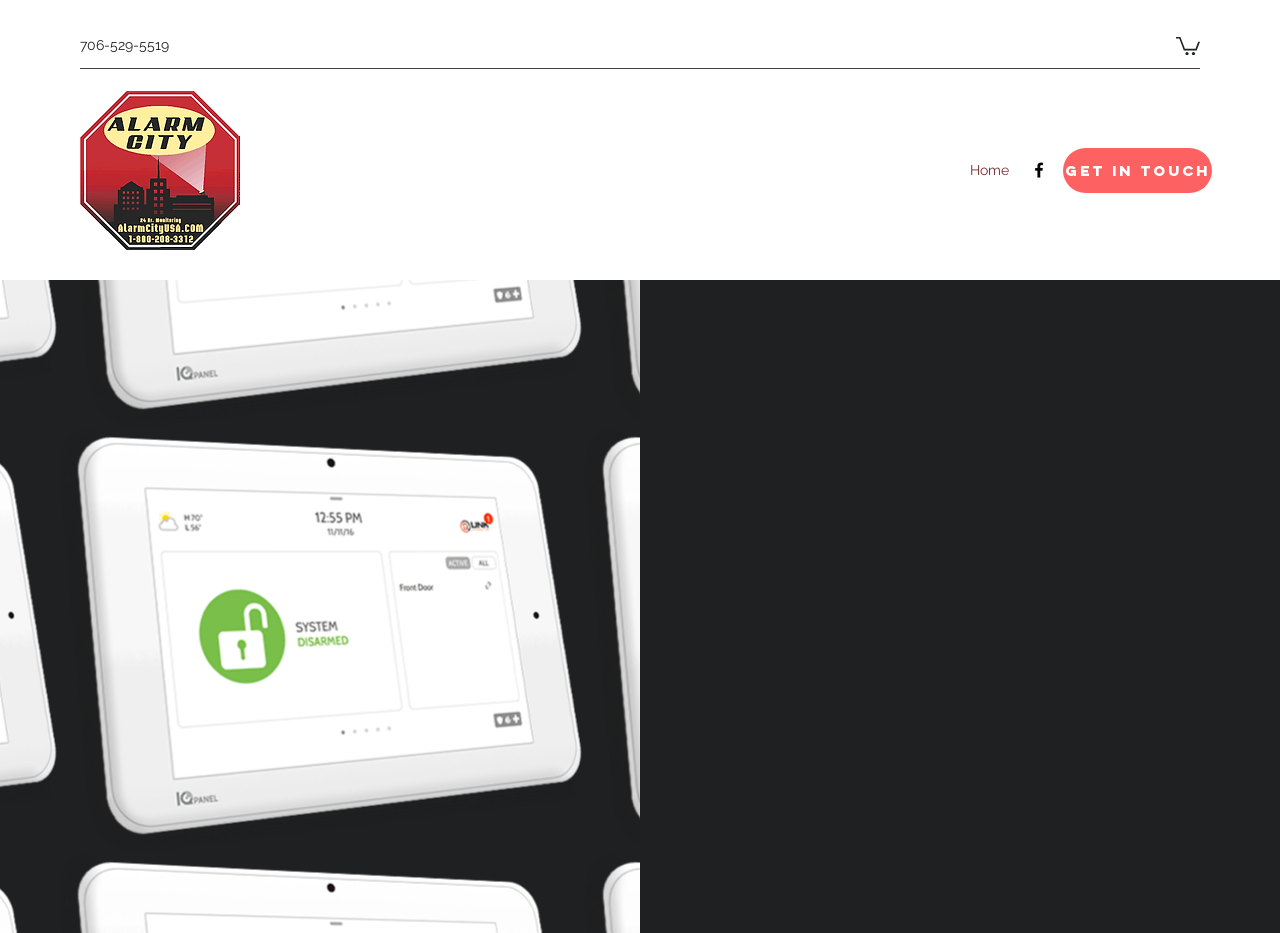Please find the bounding box coordinates (top-left x, top-left y, bottom-right x, bottom-right y) in the screenshot for the UI element described as follows: Home

[0.75, 0.166, 0.796, 0.198]